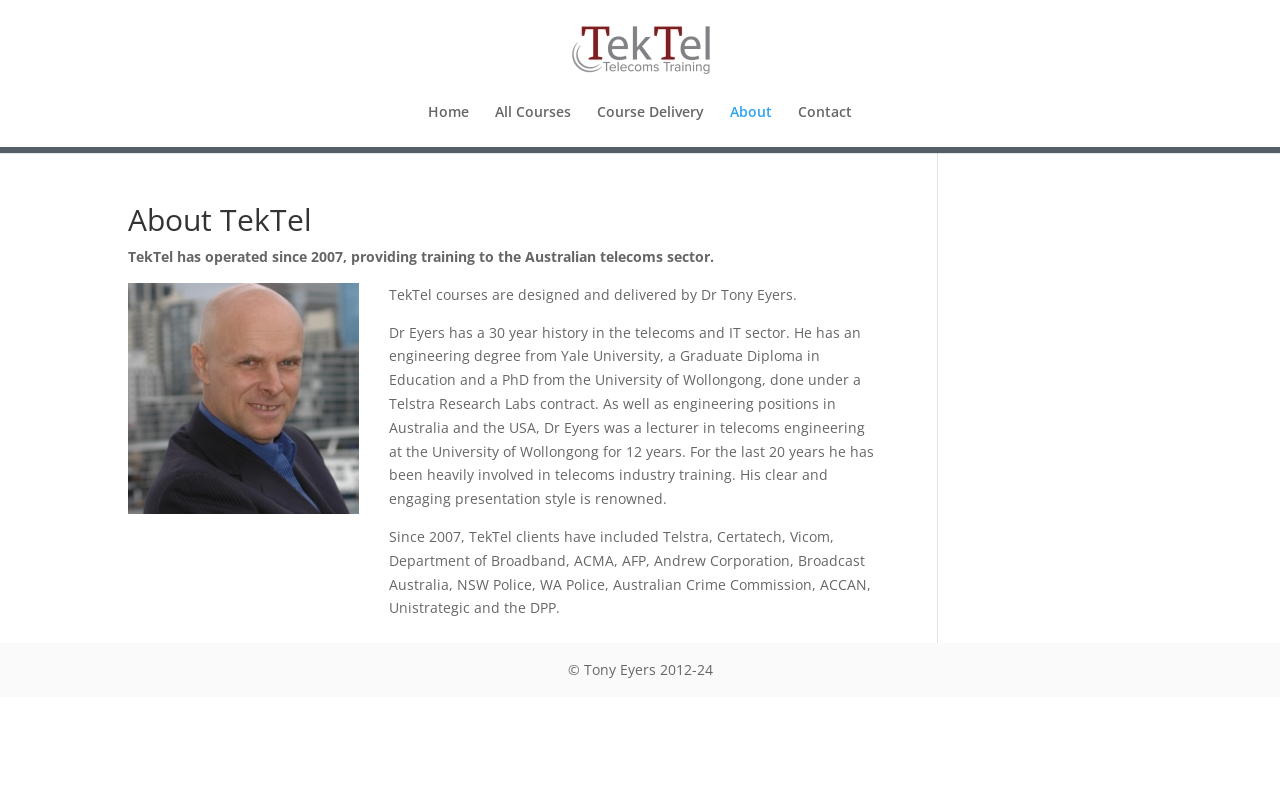Create a detailed narrative describing the layout and content of the webpage.

The webpage is about TekTel, a company providing training in LTE, NBN, IPv6, and telecoms in Australia. At the top, there is a logo image and a link with the company name, "TekTel - LTE, NBN, IPv6 and Telecoms Training in Australia". Below this, there is a navigation menu with five links: "Home", "All Courses", "Course Delivery", "About", and "Contact", arranged horizontally from left to right.

The main content of the page is an article about TekTel, which occupies most of the page. It starts with a heading "About TekTel" followed by a paragraph of text describing the company's history and services. Below this, there is a link to "Tony Eyers", the founder of TekTel, accompanied by a small image of him. The text continues, describing Dr. Eyers' background and experience in the telecoms and IT sector.

Further down, there is a list of TekTel's clients, including well-known companies and organizations such as Telstra, Certatech, and the Australian Crime Commission. At the very bottom of the page, there is a copyright notice "© Tony Eyers 2012-24".